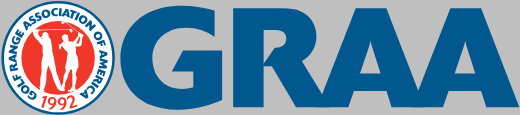Kindly respond to the following question with a single word or a brief phrase: 
In what year was the GRAA established?

1992